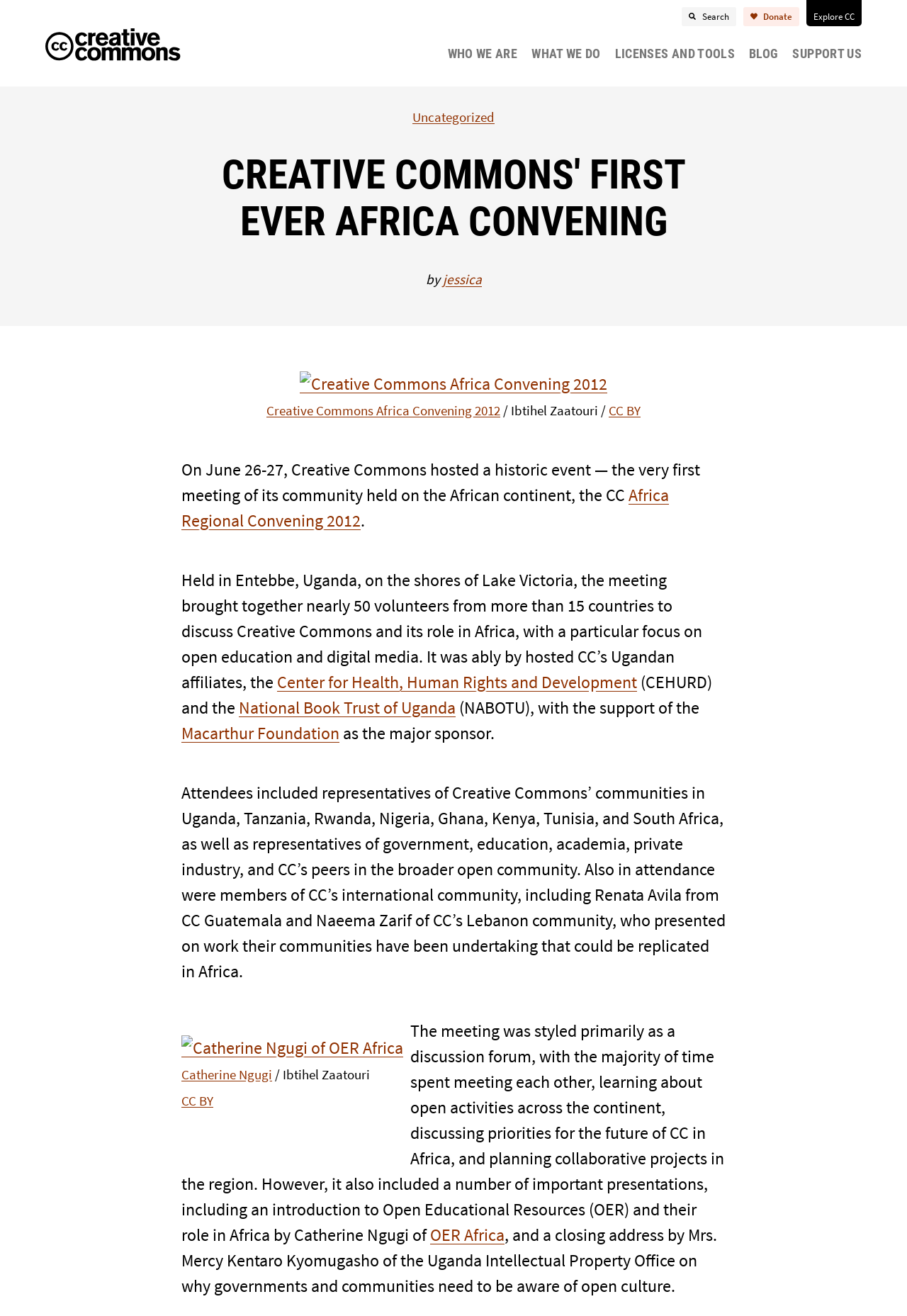What is the name of the event?
Based on the visual information, provide a detailed and comprehensive answer.

I found the answer by looking at the heading 'Creative Commons Africa Convening 2012' which is a link element with bounding box coordinates [0.33, 0.283, 0.67, 0.3]. This suggests that the event being referred to is the Creative Commons Africa Convening 2012.